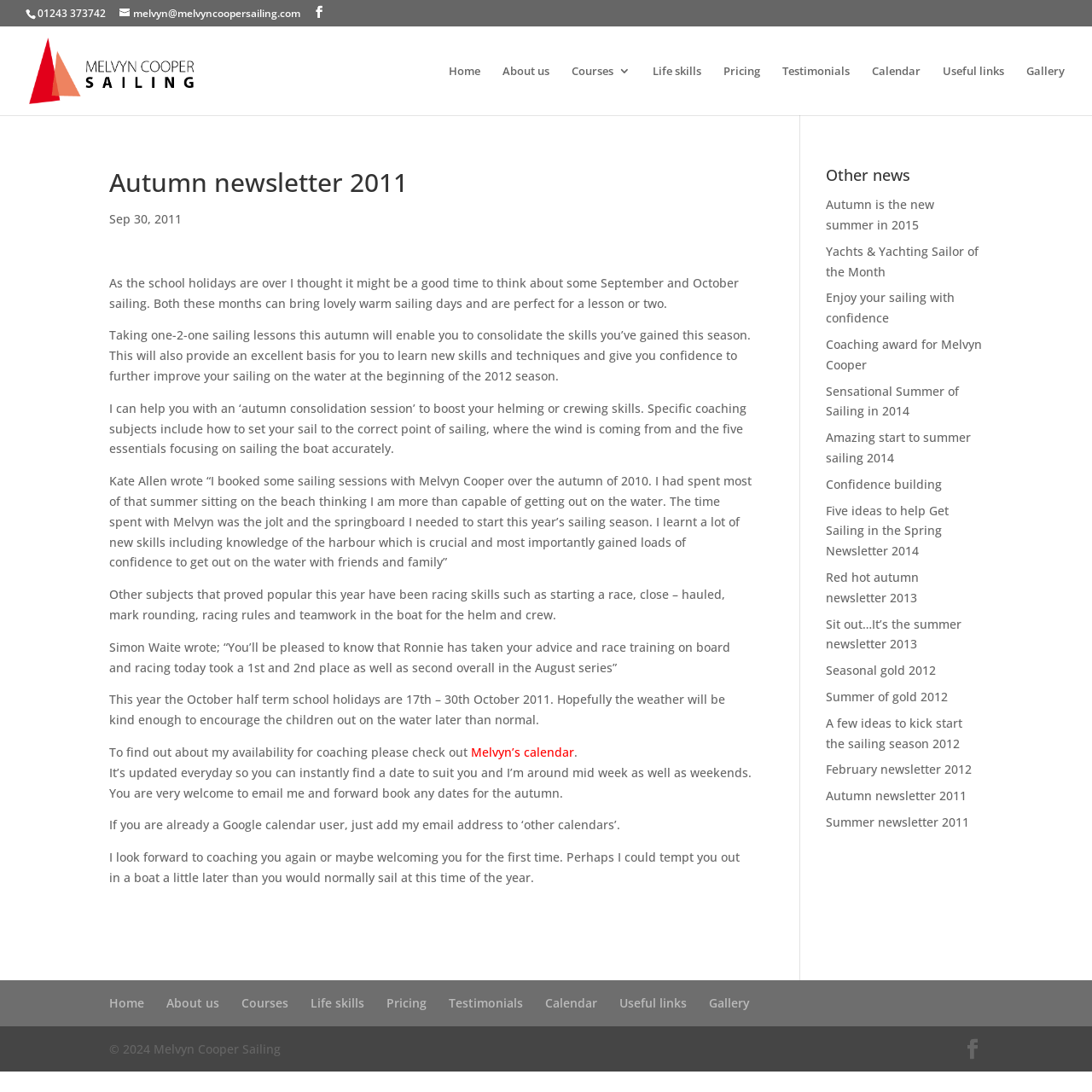How many links are there in the 'Other news' section? From the image, respond with a single word or brief phrase.

12